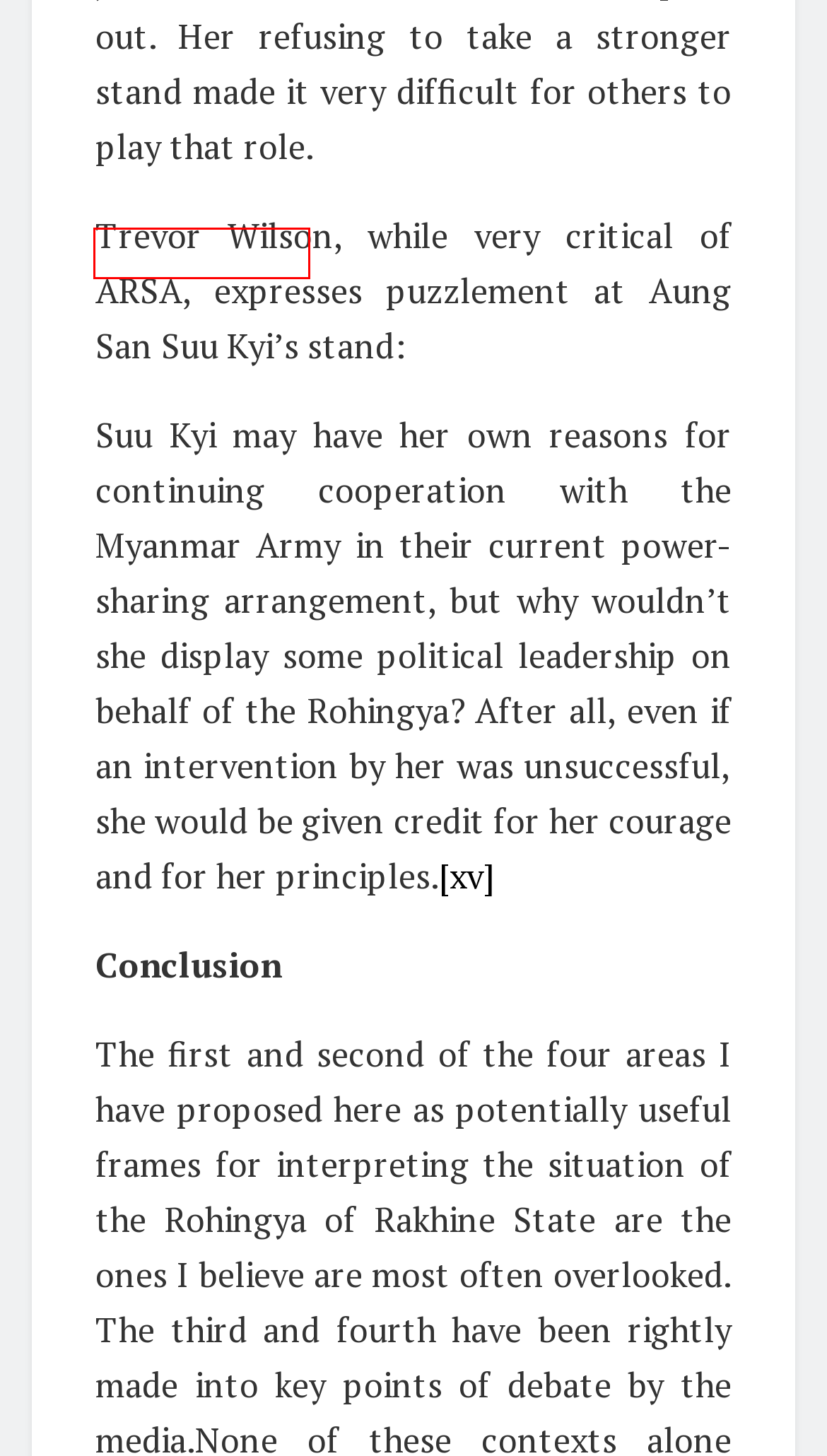You have received a screenshot of a webpage with a red bounding box indicating a UI element. Please determine the most fitting webpage description that matches the new webpage after clicking on the indicated element. The choices are:
A. interagency interagency interagency – Nigahban
B. afghanistan – Nigahban
C. Finance and Planning – Nigahban
D. Pakistan – Nigahban
E. Divide and Rule – Nigahban
F. fundamentalist – Nigahban
G. Armed Faction – Nigahban
H. Saudi Arabia – Nigahban

G